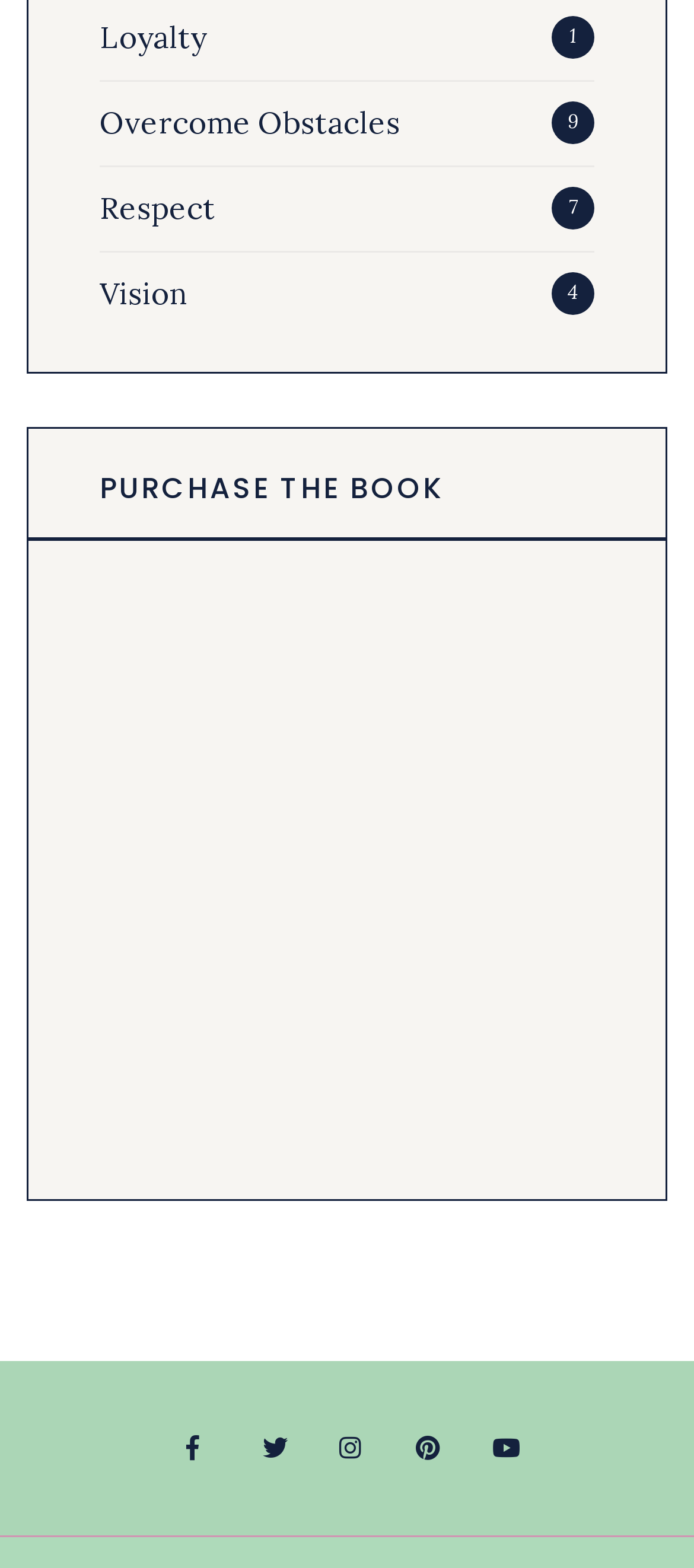Highlight the bounding box coordinates of the region I should click on to meet the following instruction: "Share on Facebook".

None